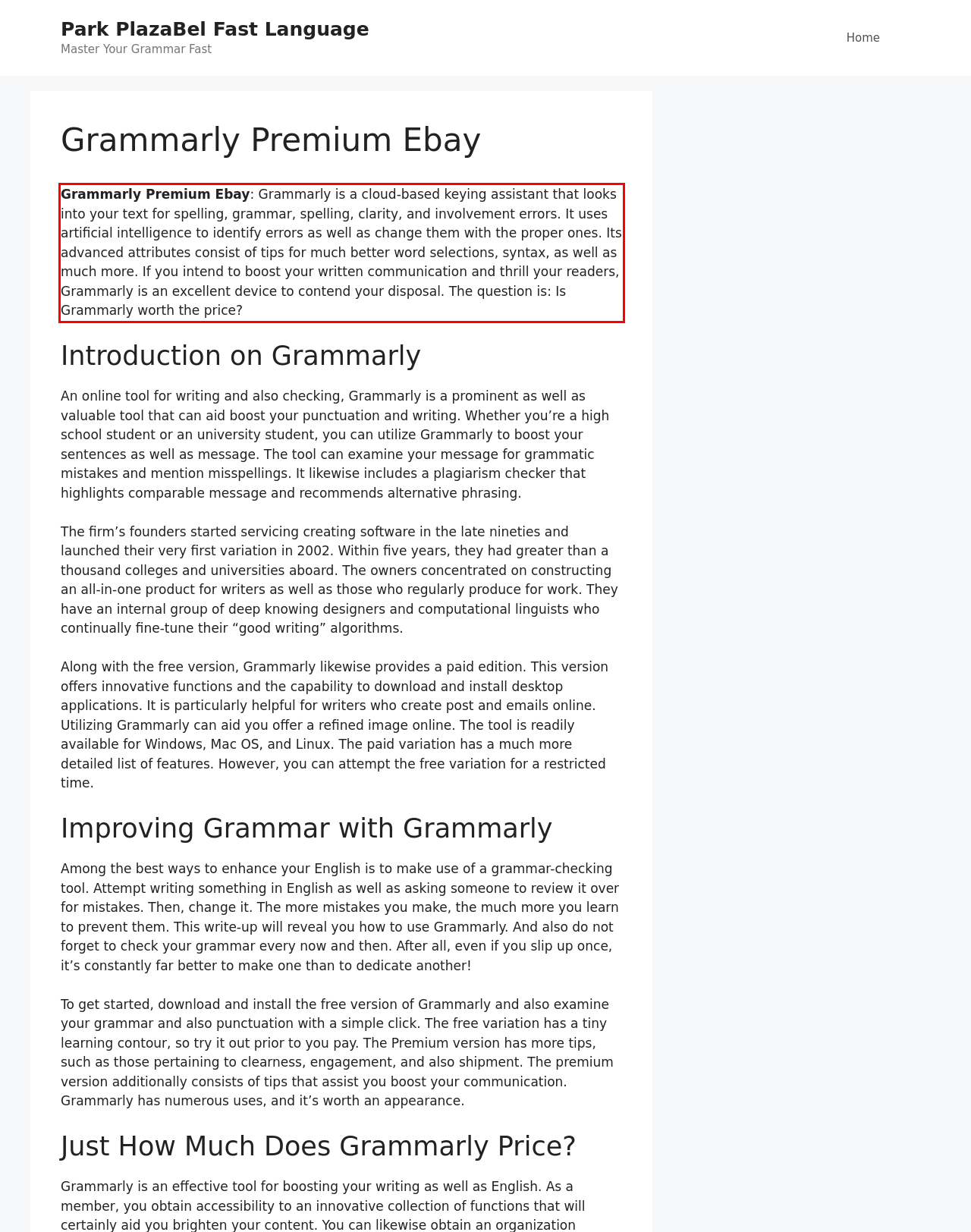You are provided with a screenshot of a webpage featuring a red rectangle bounding box. Extract the text content within this red bounding box using OCR.

Grammarly Premium Ebay: Grammarly is a cloud-based keying assistant that looks into your text for spelling, grammar, spelling, clarity, and involvement errors. It uses artificial intelligence to identify errors as well as change them with the proper ones. Its advanced attributes consist of tips for much better word selections, syntax, as well as much more. If you intend to boost your written communication and thrill your readers, Grammarly is an excellent device to contend your disposal. The question is: Is Grammarly worth the price?